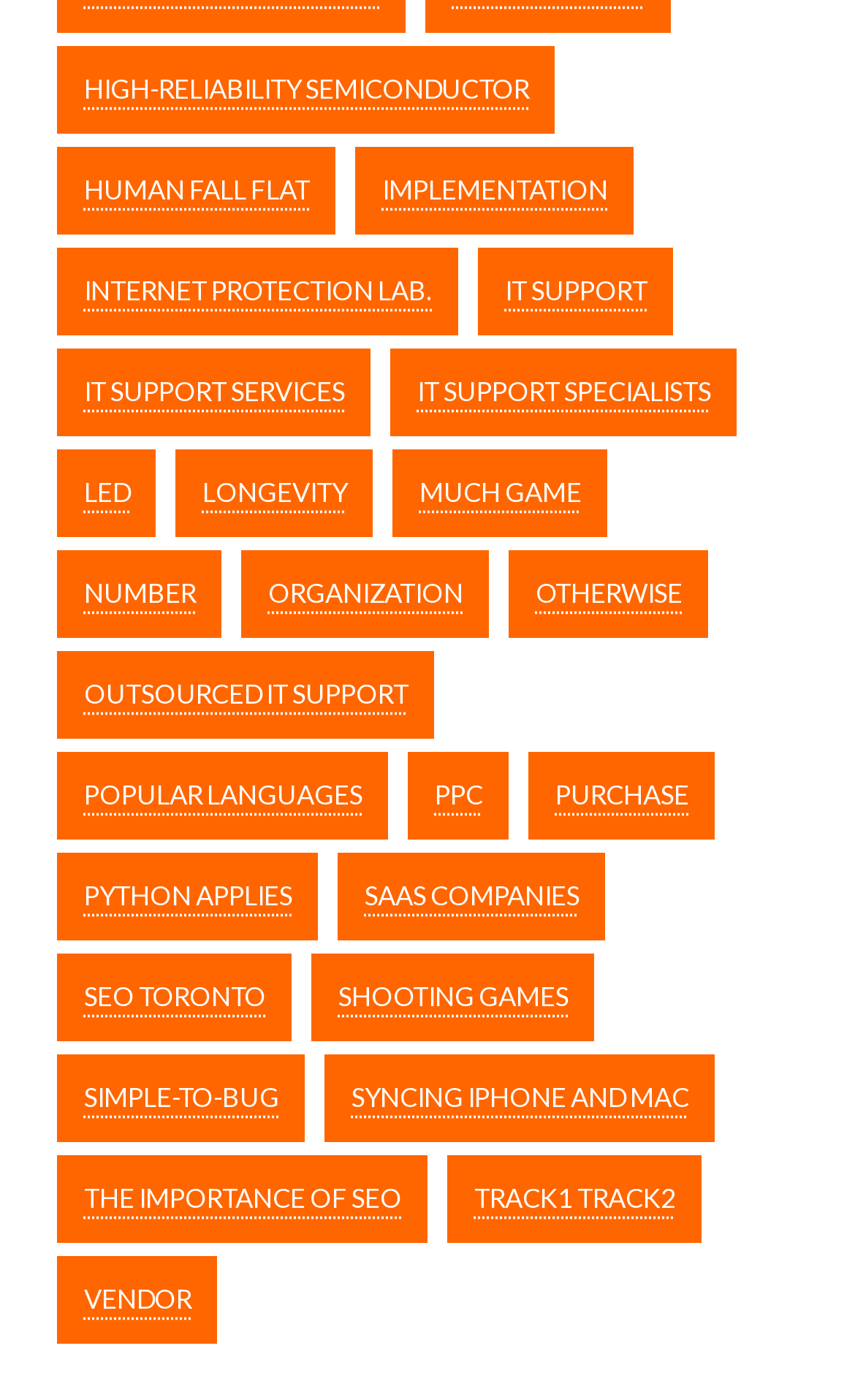Please find the bounding box coordinates for the clickable element needed to perform this instruction: "Check out shooting games".

[0.365, 0.682, 0.696, 0.744]